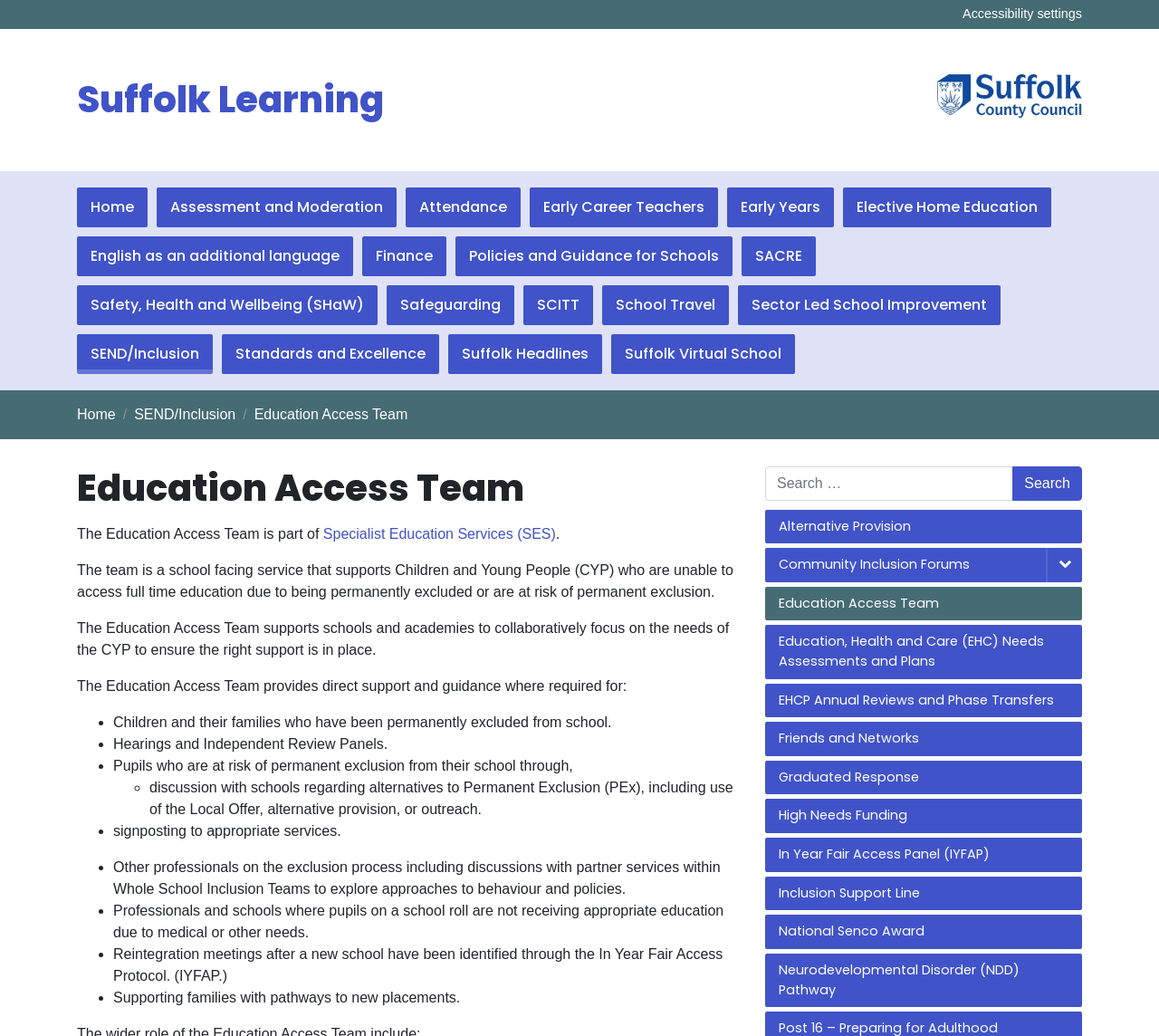Specify the bounding box coordinates (top-left x, top-left y, bottom-right x, bottom-right y) of the UI element in the screenshot that matches this description: Sector Led School Improvement

[0.637, 0.275, 0.863, 0.313]